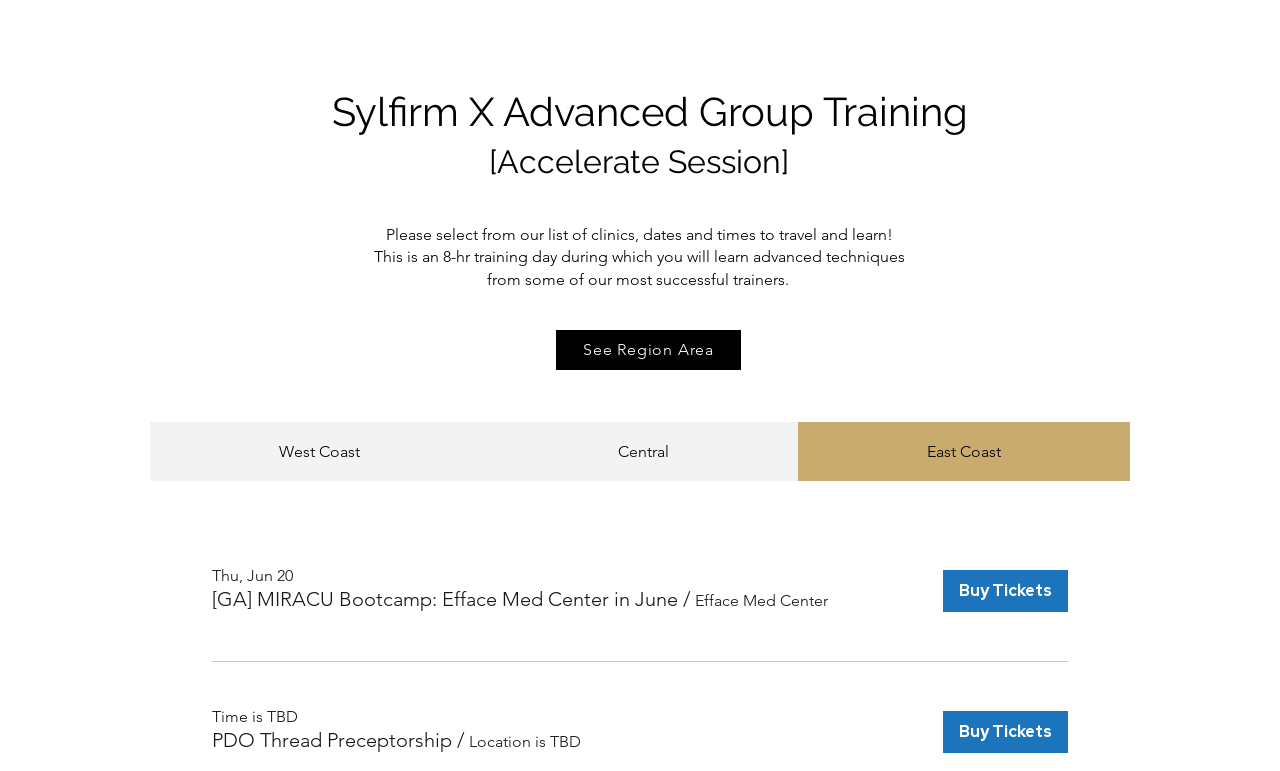Locate the bounding box of the user interface element based on this description: "East Coast".

[0.623, 0.547, 0.883, 0.624]